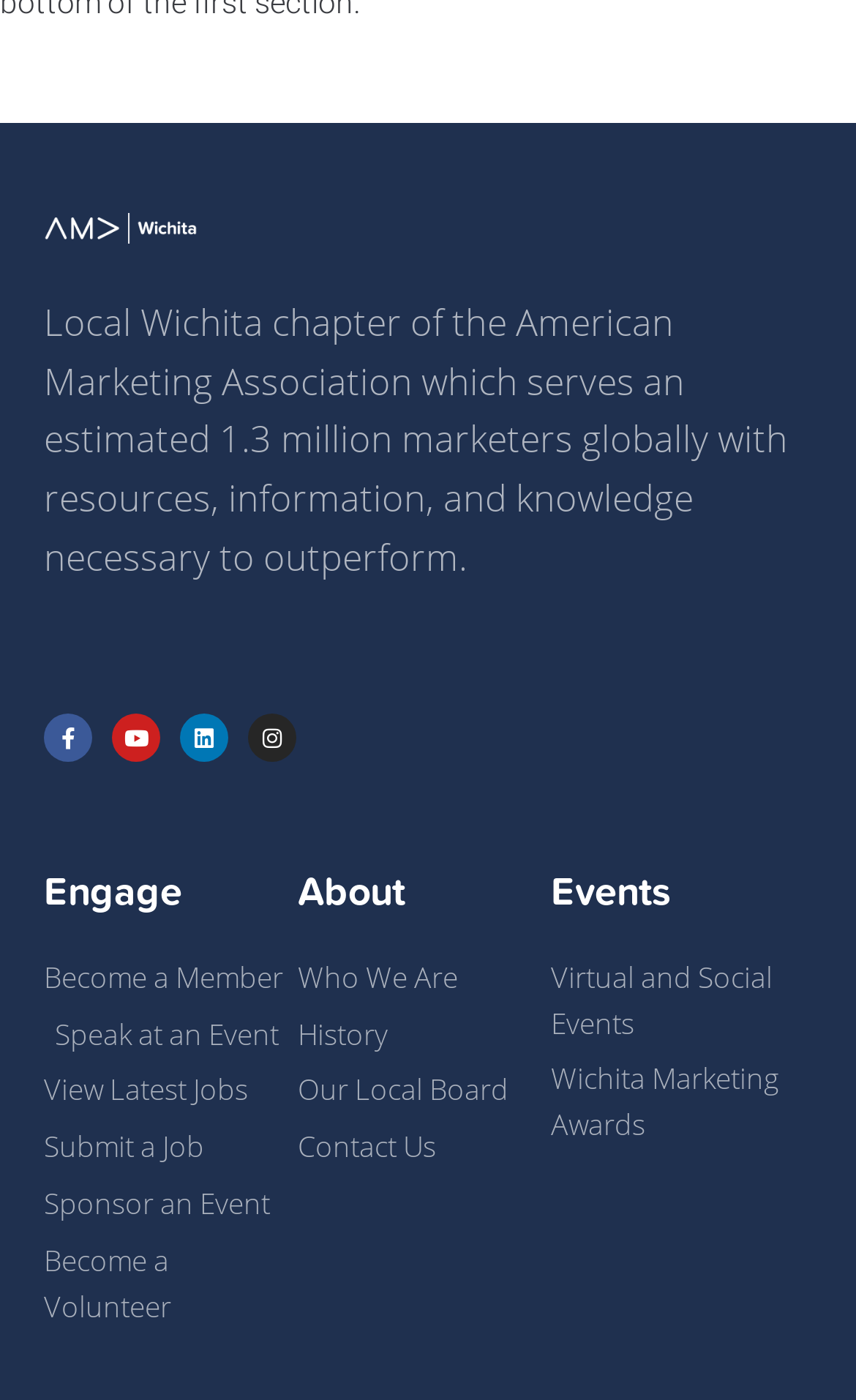Predict the bounding box coordinates for the UI element described as: "Virtual and Social Events". The coordinates should be four float numbers between 0 and 1, presented as [left, top, right, bottom].

[0.644, 0.682, 0.94, 0.747]